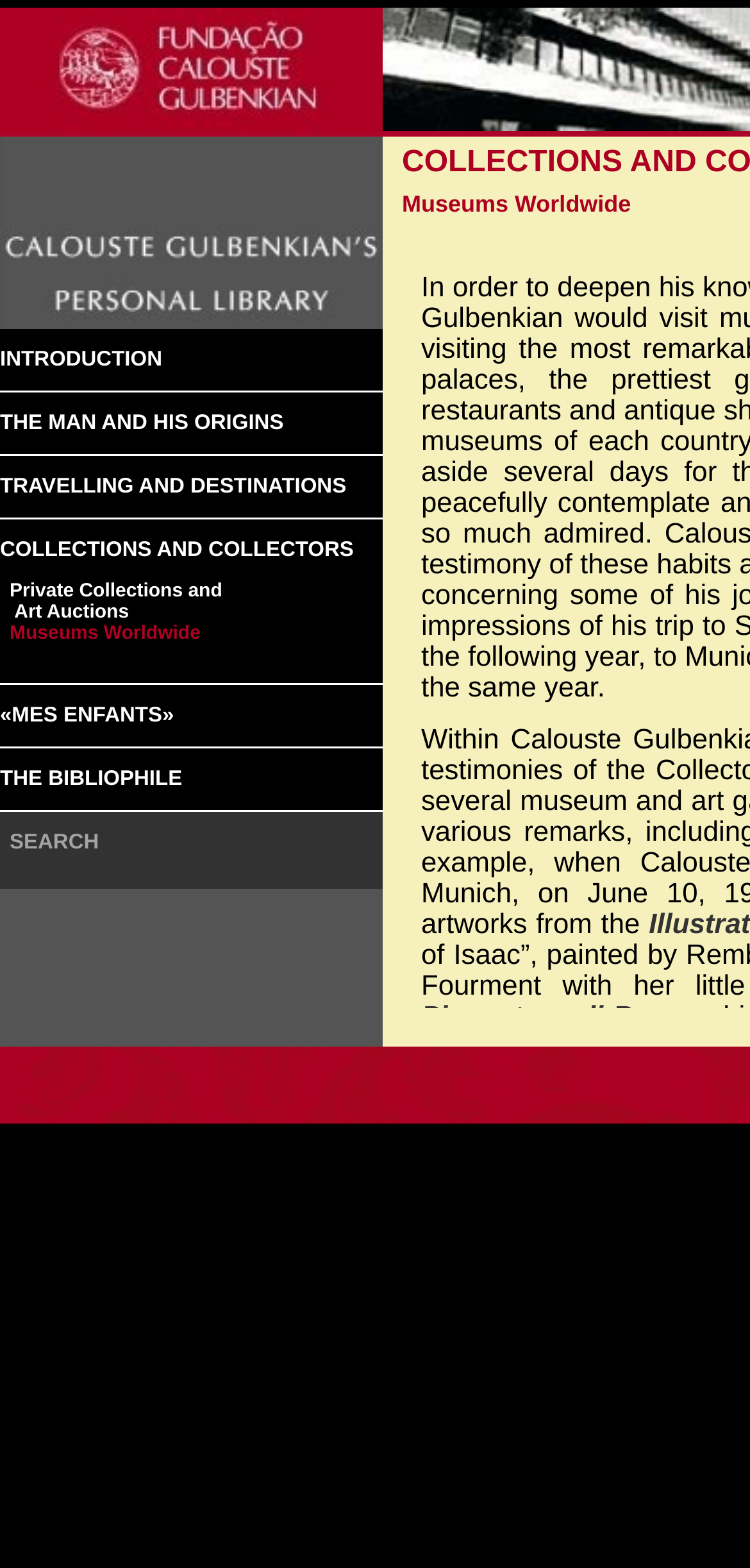Using the information from the screenshot, answer the following question thoroughly:
What is the primary purpose of this webpage?

Based on the webpage's structure and content, it appears to be a digital representation of Calouste Gulbenkian's personal library, providing an introduction to his life, collections, and travels. The various links and sections suggest that the webpage aims to educate visitors about Gulbenkian's personal library and its significance.